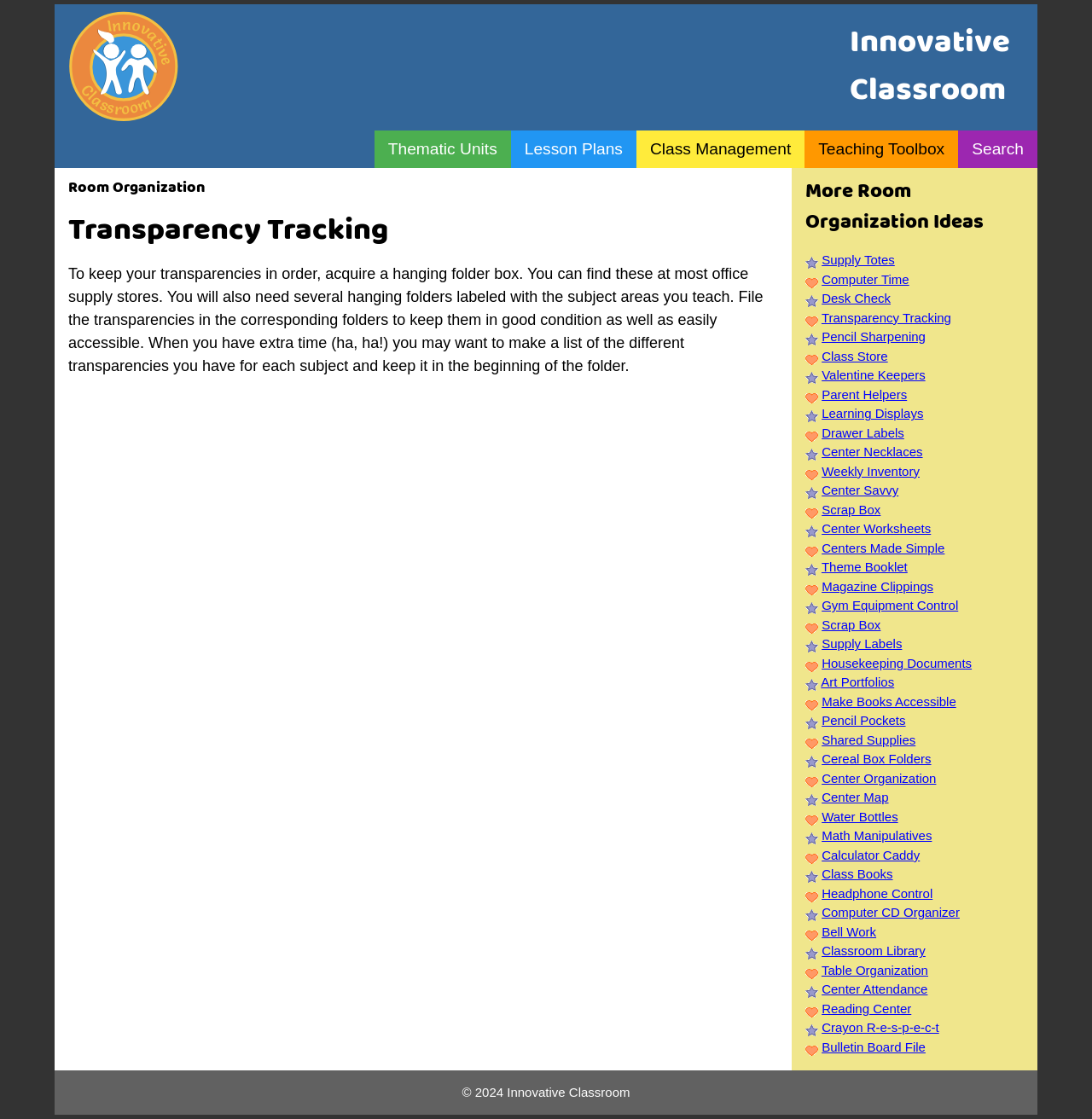Locate the bounding box coordinates of the item that should be clicked to fulfill the instruction: "Explore the 'Teaching Toolbox' link".

[0.737, 0.116, 0.878, 0.15]